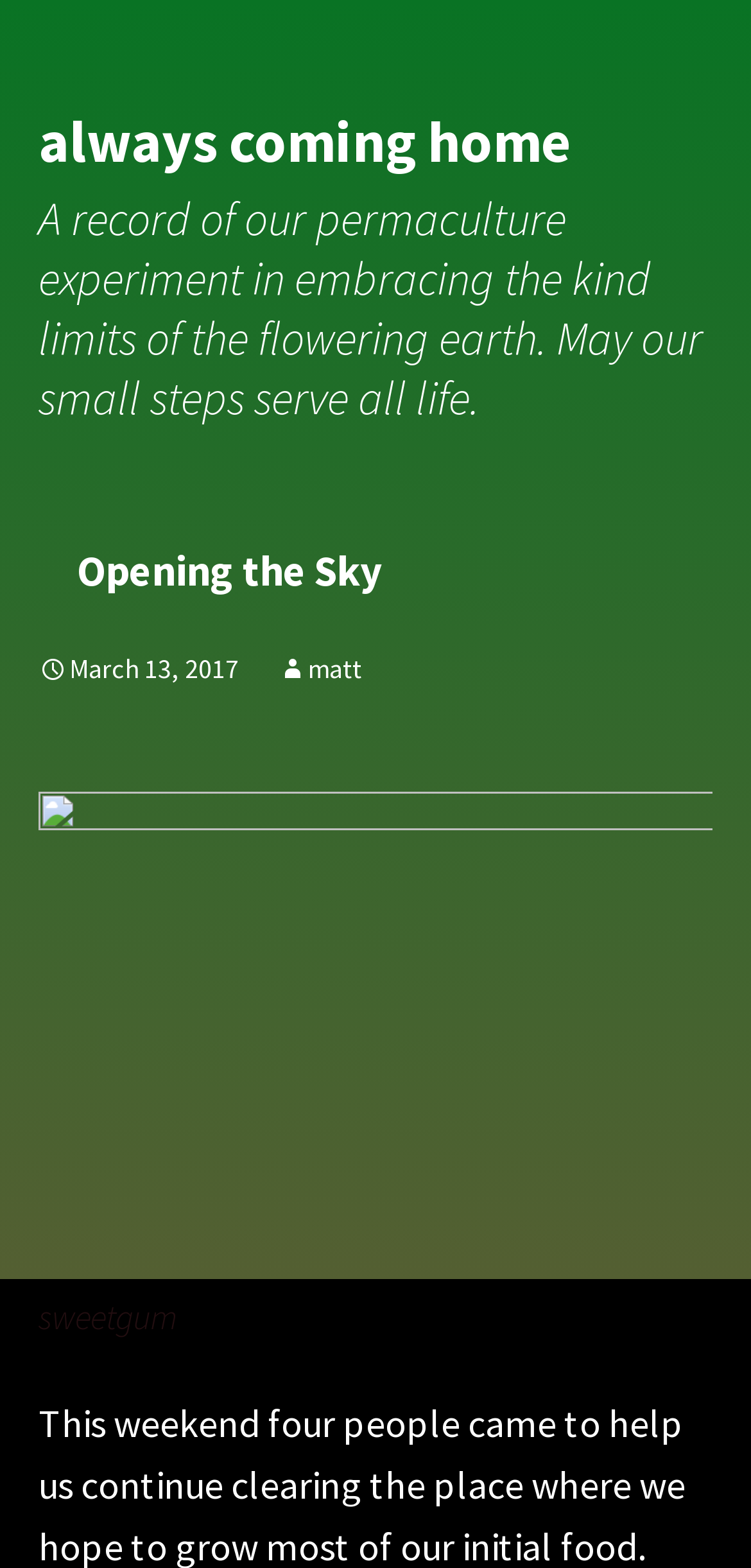What is the date of the latest article?
Look at the screenshot and give a one-word or phrase answer.

March 13, 2017